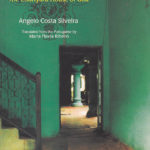Use the information in the screenshot to answer the question comprehensively: What color are the walls in the interior space?

The caption describes the interior space as having 'vibrant green walls', which suggests that the walls are a bright and lively green color.